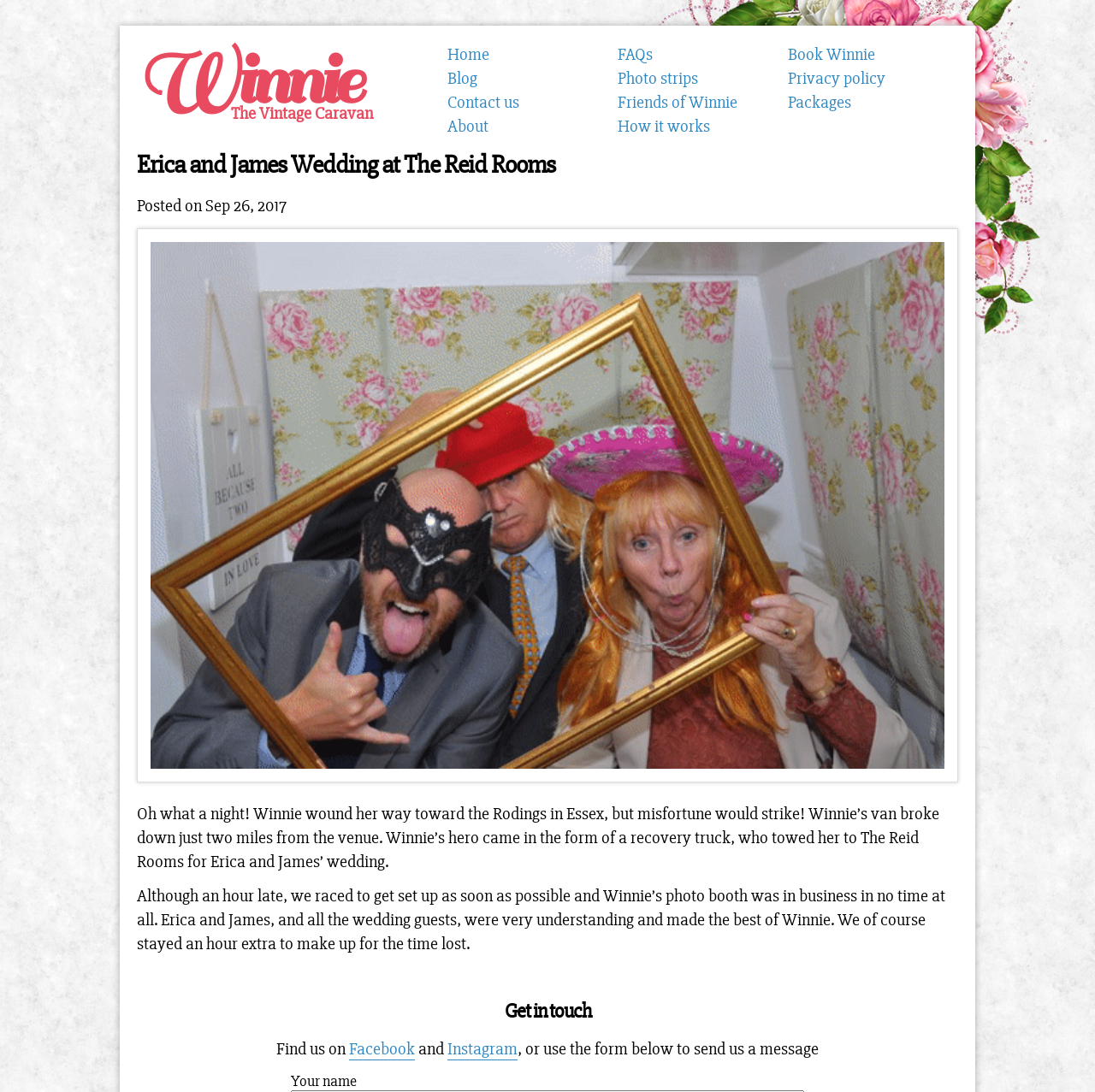How many links are there in the navigation menu?
Refer to the image and provide a one-word or short phrase answer.

11